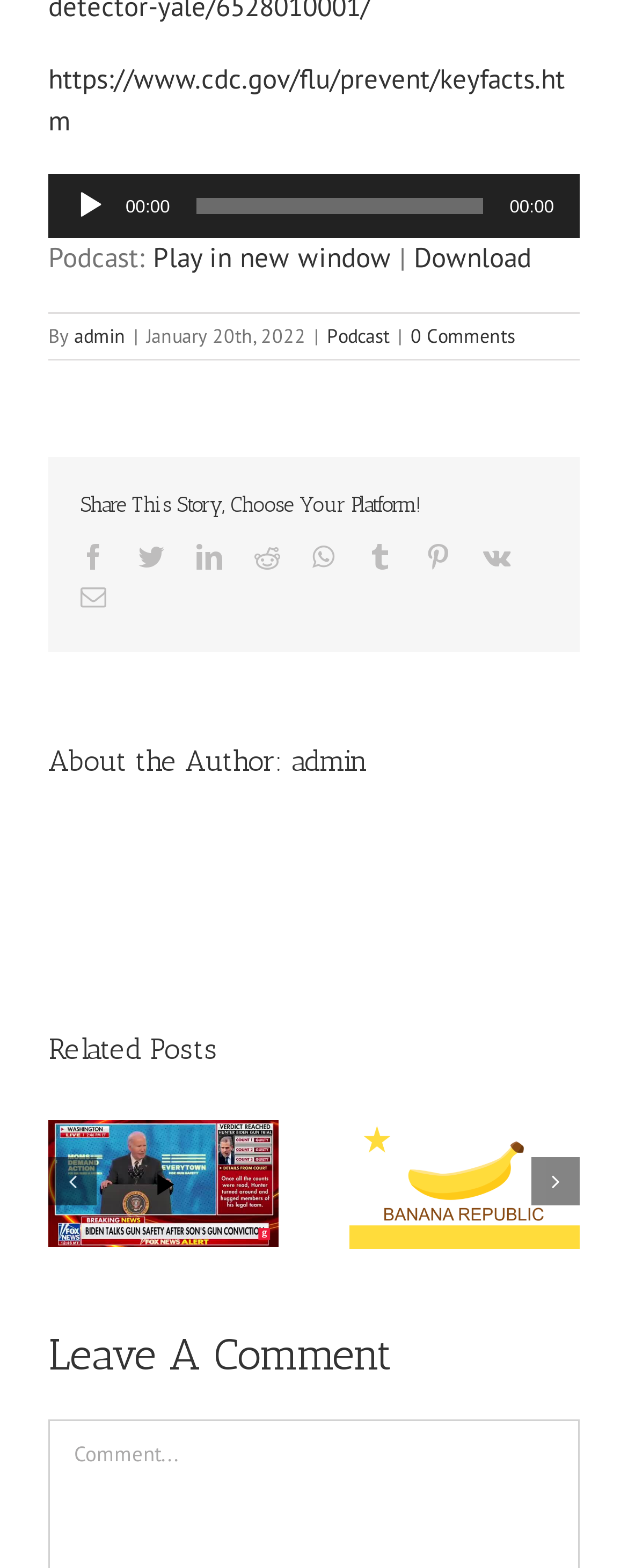Find and provide the bounding box coordinates for the UI element described here: "Tumblr". The coordinates should be given as four float numbers between 0 and 1: [left, top, right, bottom].

[0.585, 0.346, 0.626, 0.363]